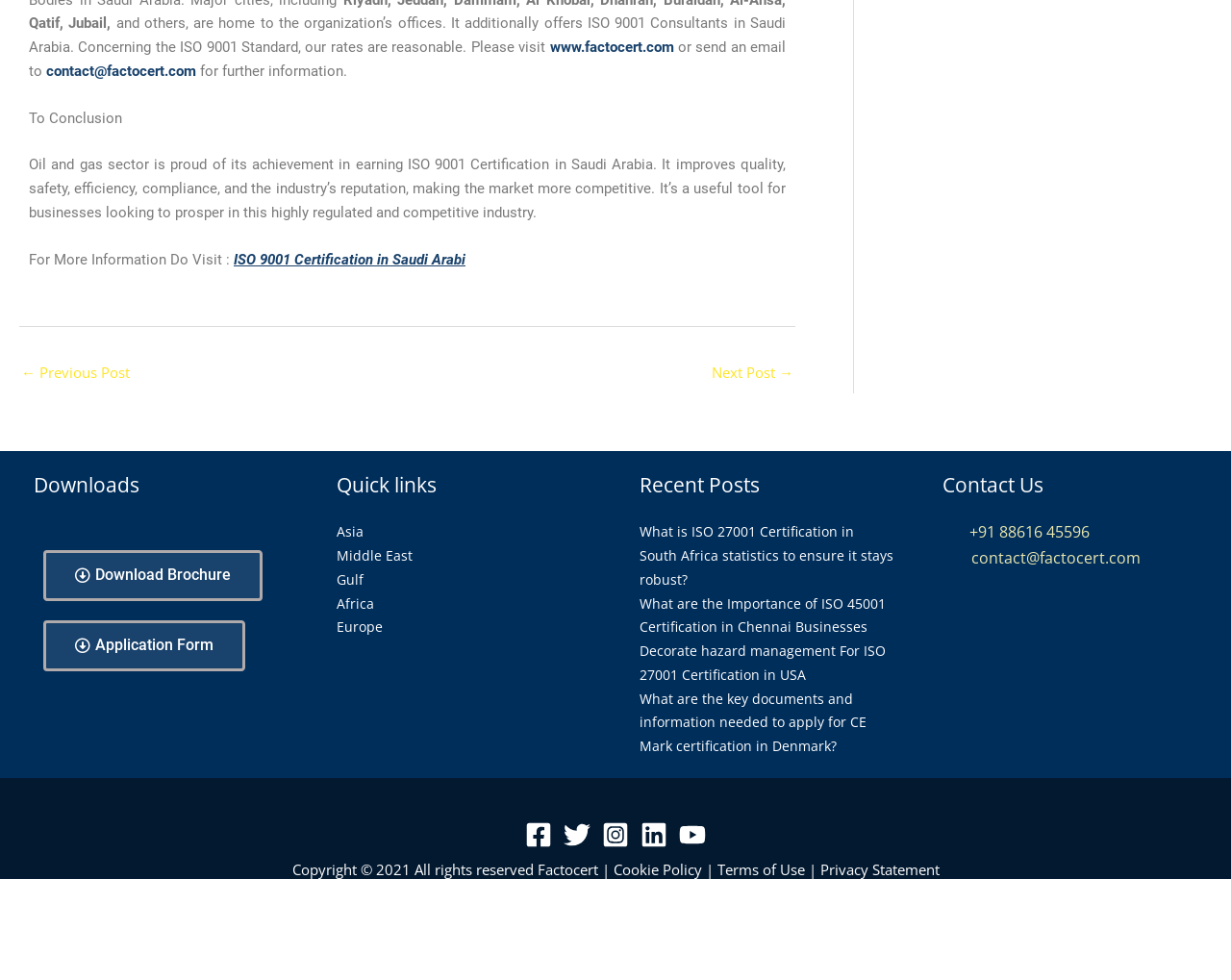Please find the bounding box for the UI component described as follows: "contact@factocert.com".

[0.038, 0.064, 0.159, 0.081]